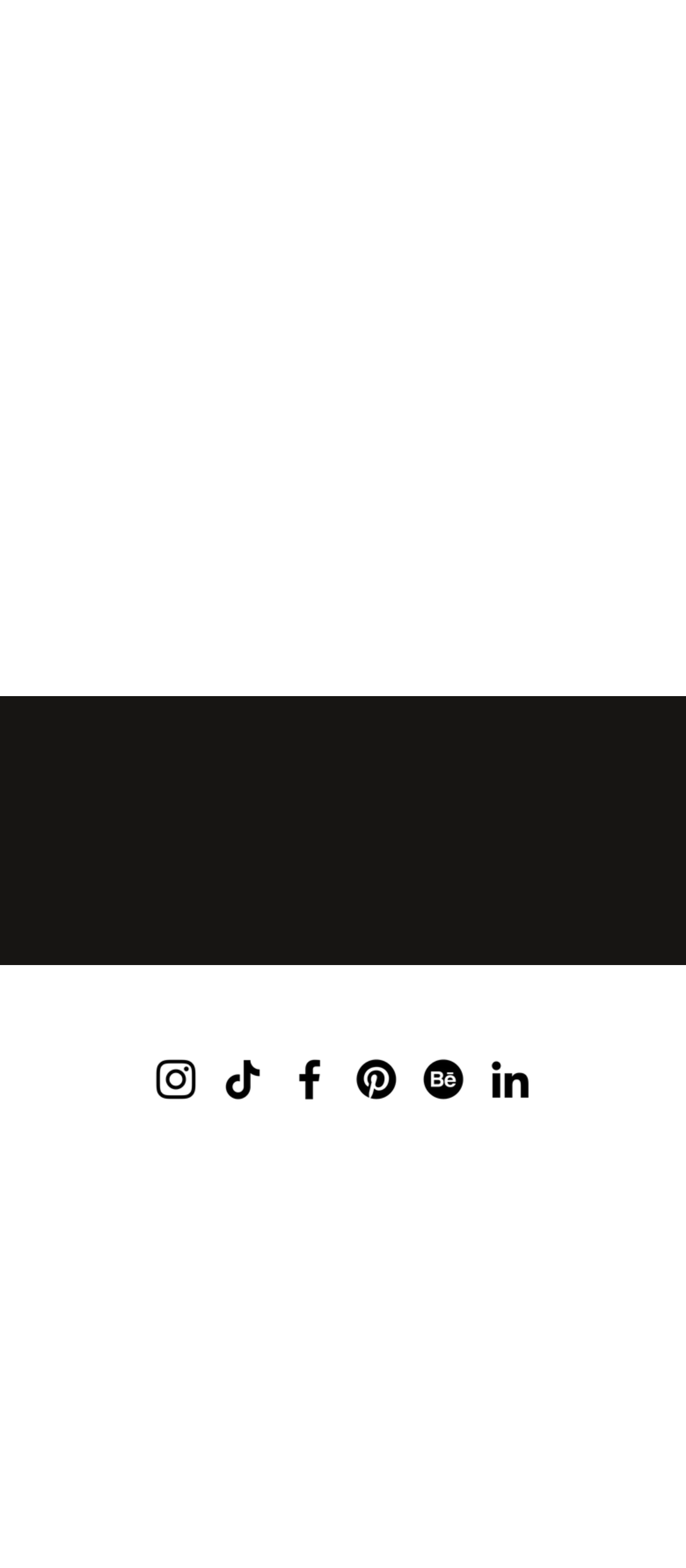Predict the bounding box of the UI element based on this description: "Start a Project".

[0.304, 0.356, 0.696, 0.408]